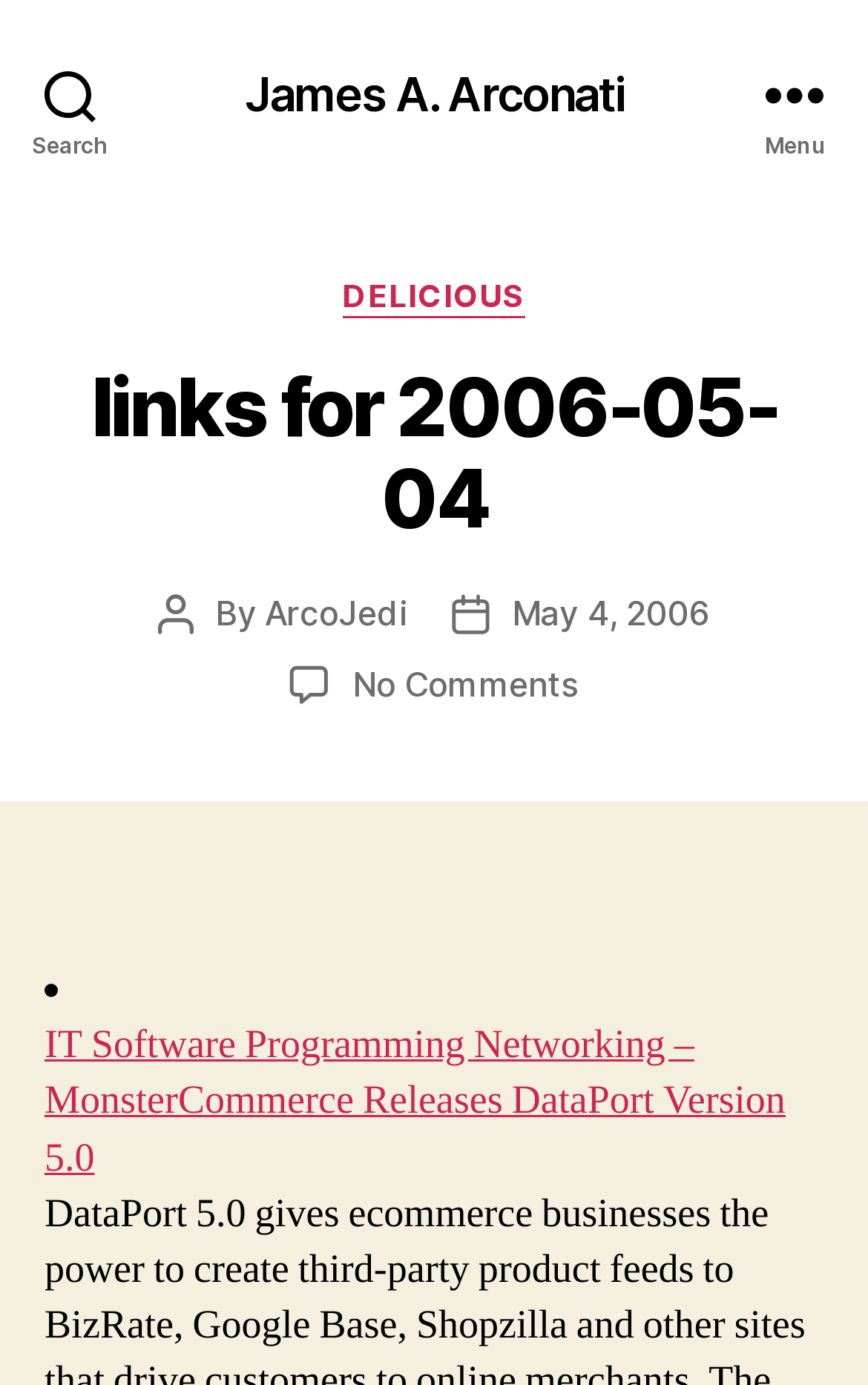Can you locate the main headline on this webpage and provide its text content?

links for 2006-05-04